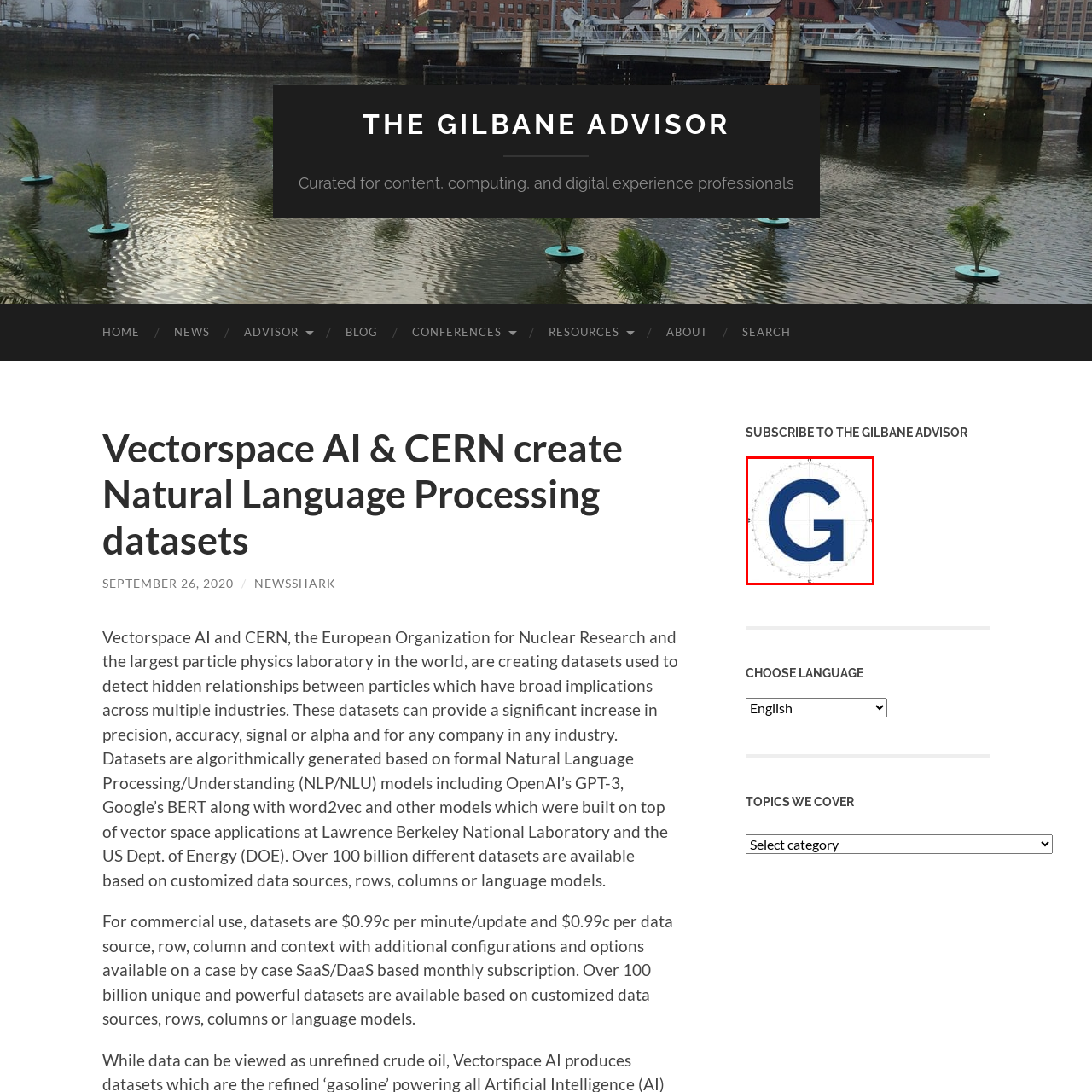What are the cardinal directions pointed out by the logo?
Carefully analyze the image within the red bounding box and give a comprehensive response to the question using details from the image.

The circular emblem in the logo has directional markings akin to a compass, pointing out the four cardinal directions: North, South, East, and West.